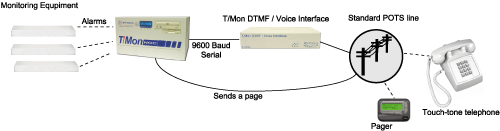What type of telephone is used for communication?
Based on the image, provide your answer in one word or phrase.

Touch-tone